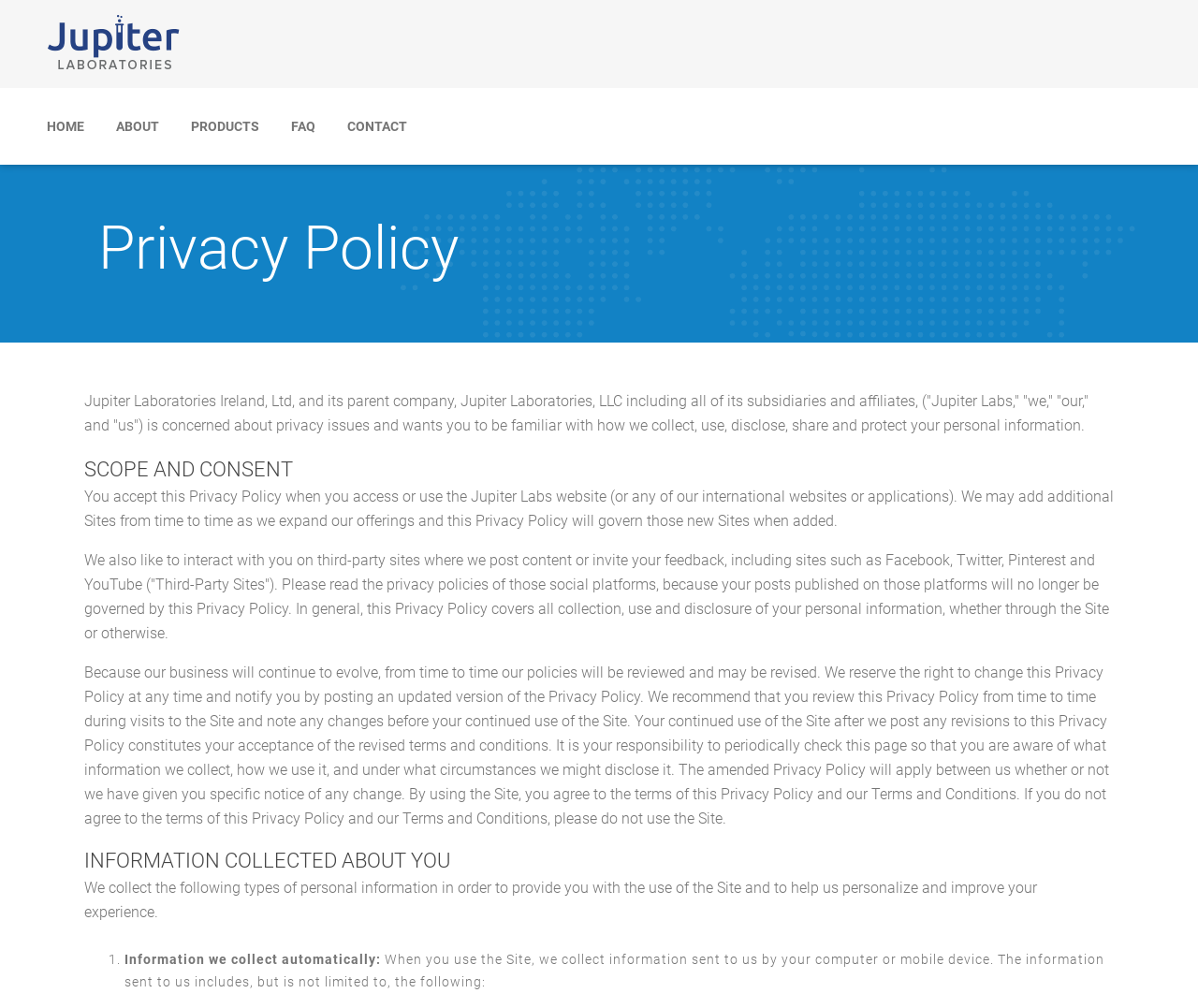Can you give a comprehensive explanation to the question given the content of the image?
What types of information are collected by Jupiter Laboratories?

The webpage explains that Jupiter Laboratories collects personal information, including information collected automatically when users access the Site, as well as other types of information. The specific types of information collected are listed in the section 'INFORMATION COLLECTED ABOUT YOU'.